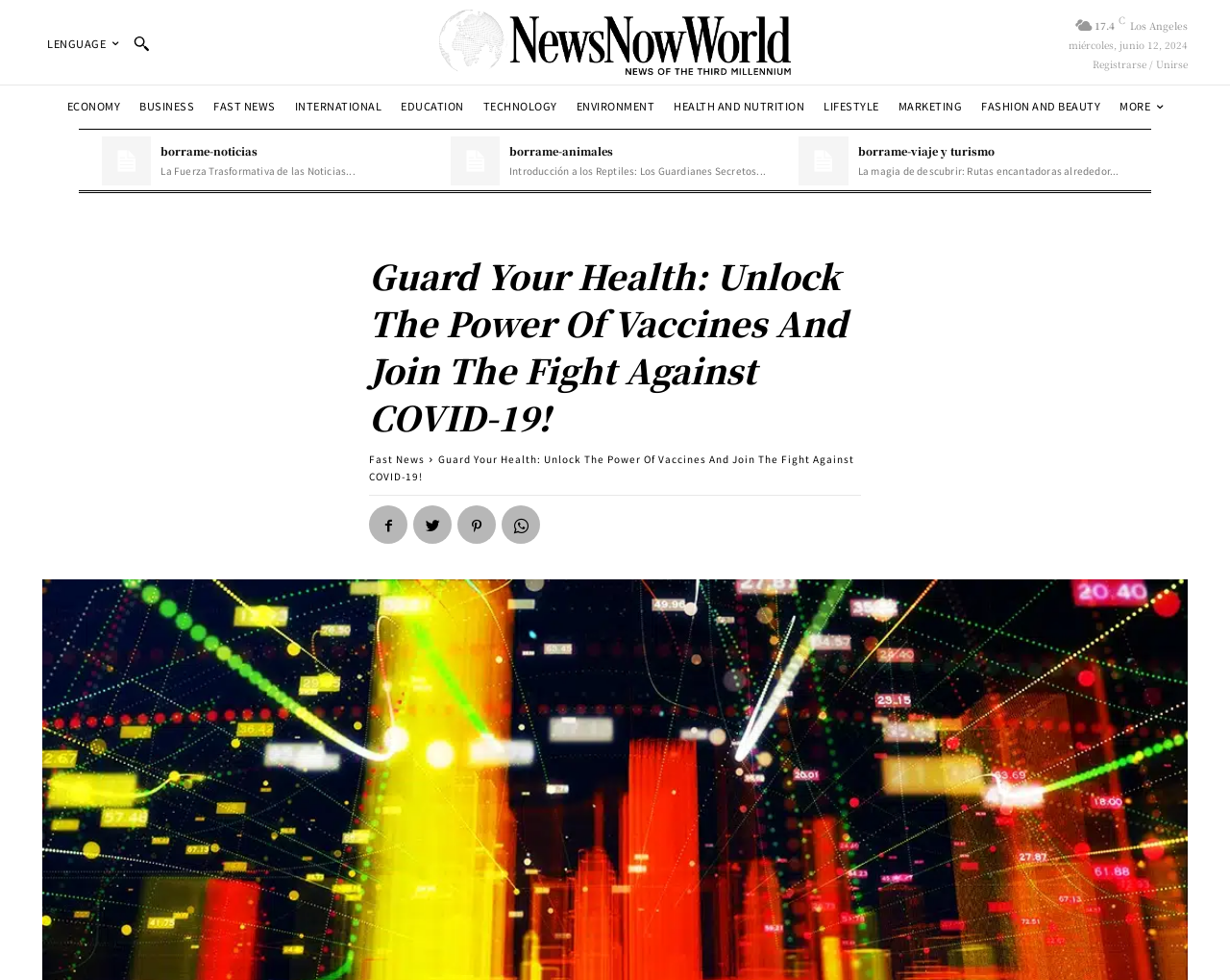Predict the bounding box of the UI element based on the description: "Fashion and Beauty". The coordinates should be four float numbers between 0 and 1, formatted as [left, top, right, bottom].

[0.794, 0.096, 0.898, 0.121]